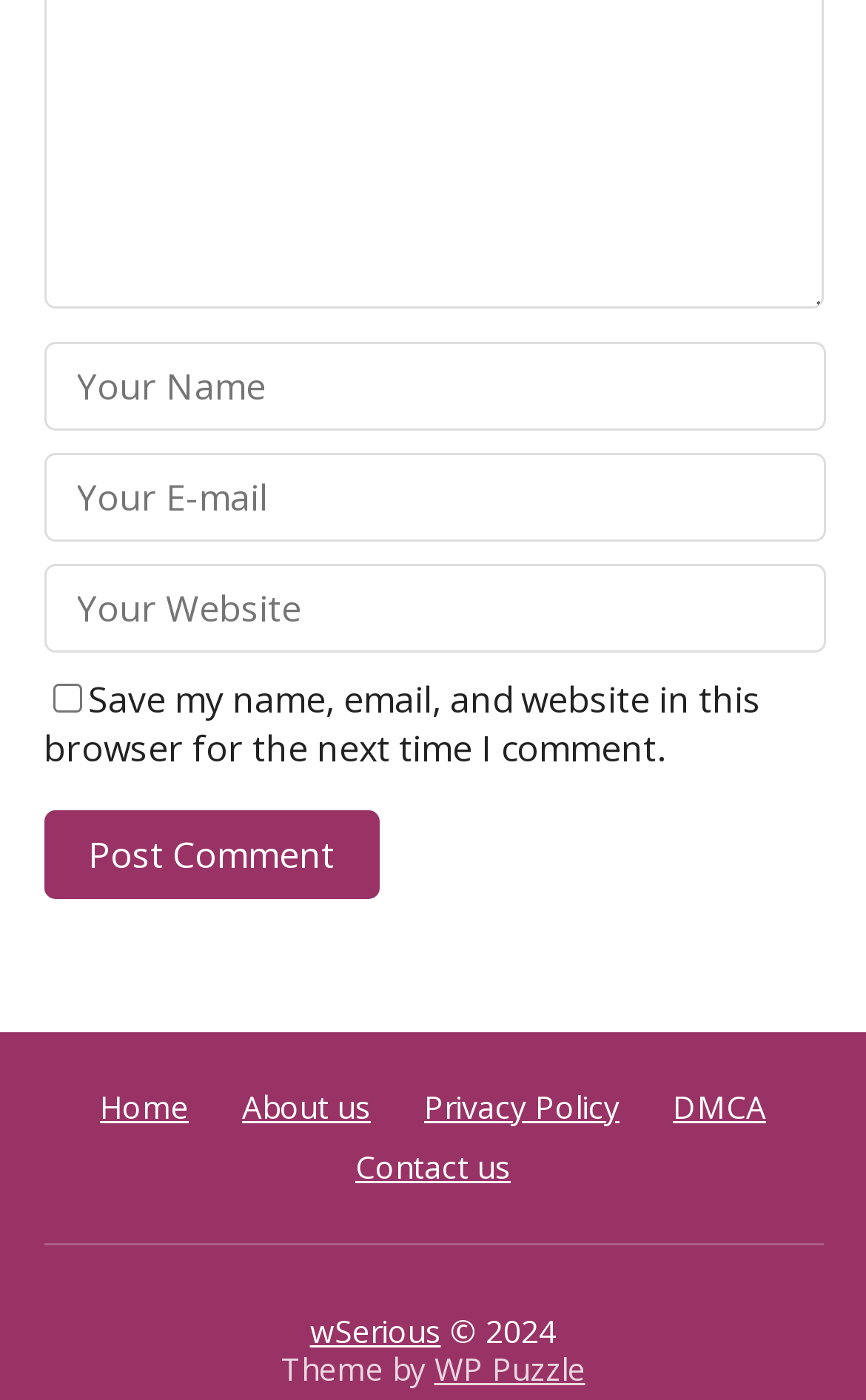Respond to the following question using a concise word or phrase: 
How many textboxes are there?

3